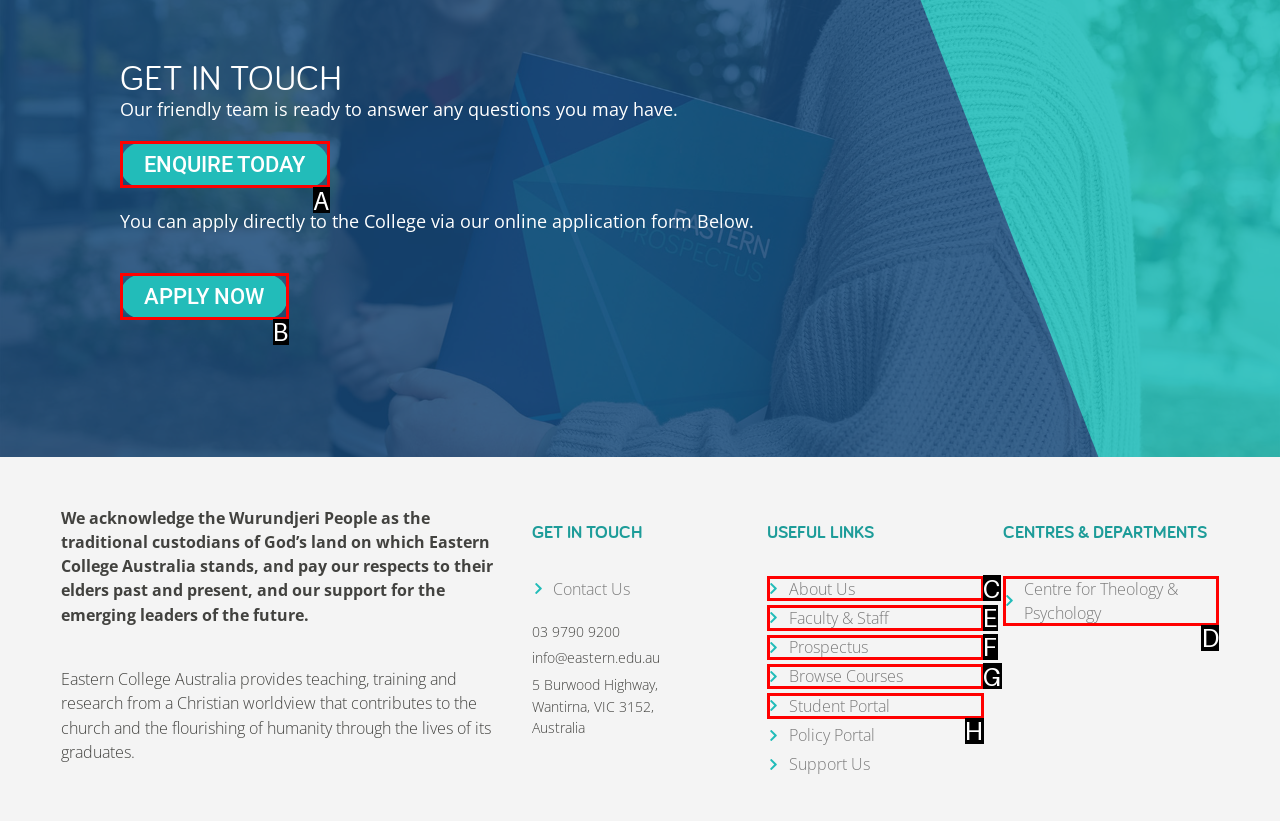Determine which HTML element matches the given description: Centre for Theology & Psychology. Provide the corresponding option's letter directly.

D